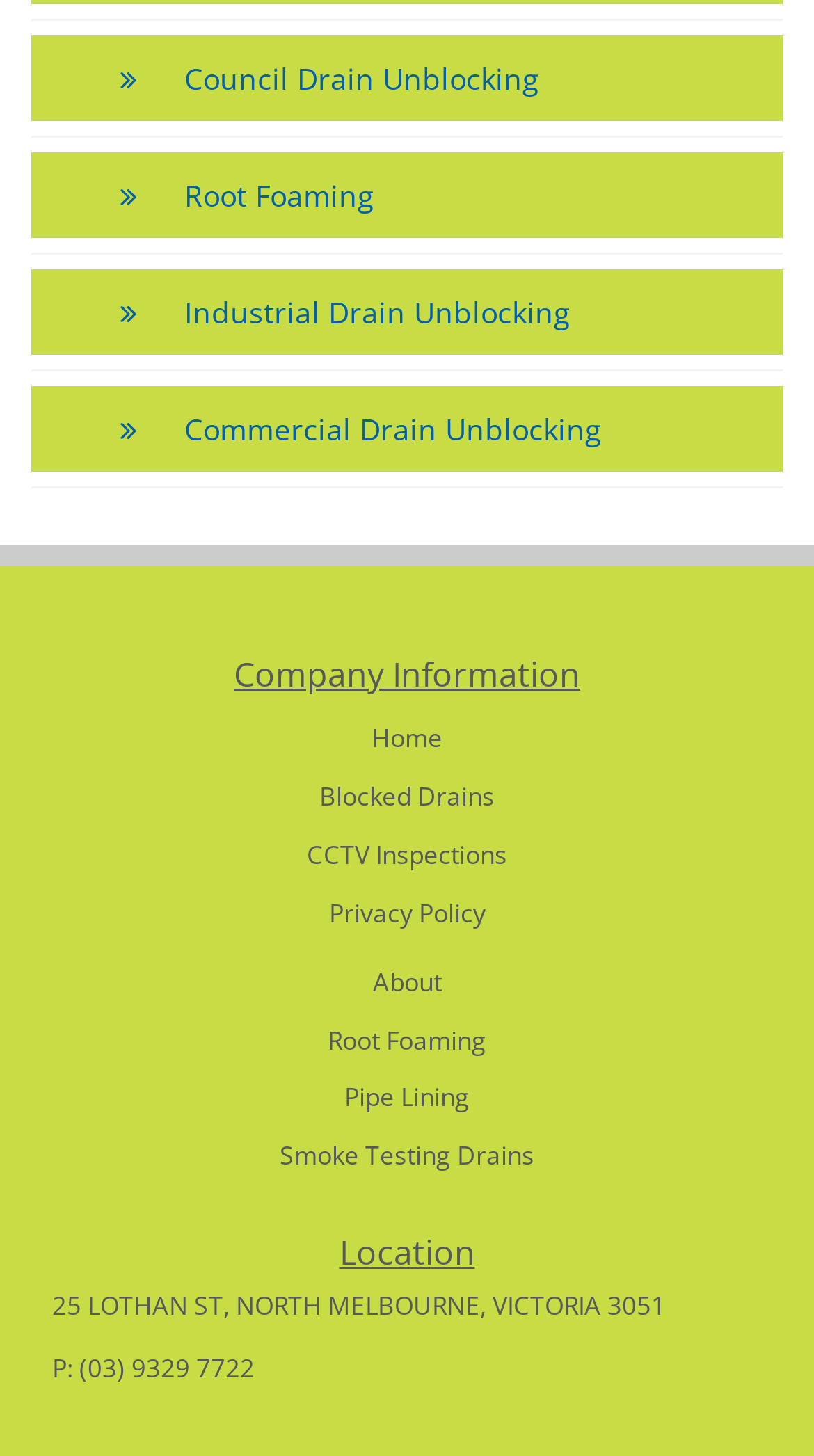Please specify the bounding box coordinates of the clickable region to carry out the following instruction: "Click on Commercial Drain Unblocking". The coordinates should be four float numbers between 0 and 1, in the format [left, top, right, bottom].

[0.226, 0.28, 0.91, 0.31]